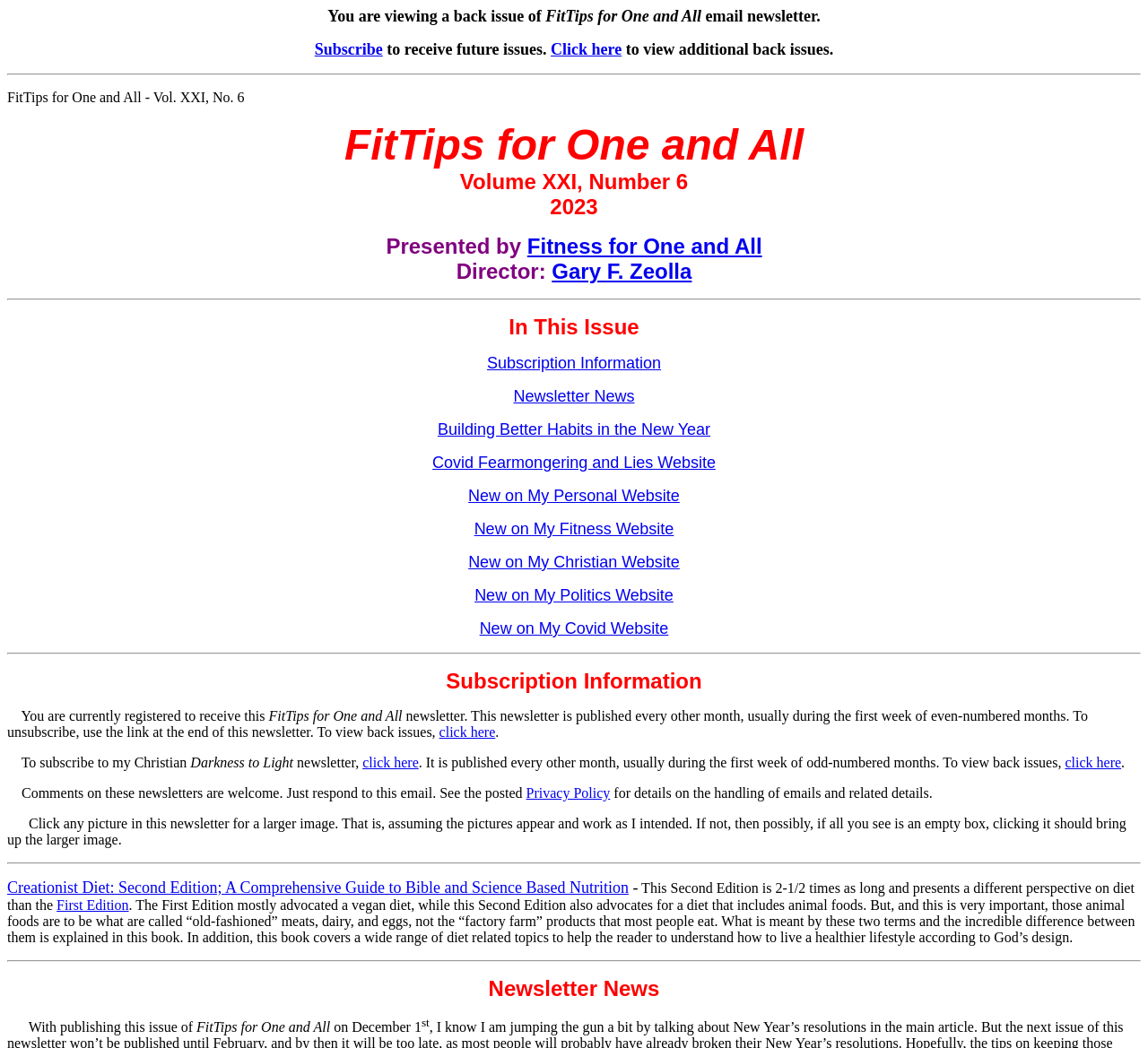Given the description of a UI element: "Gary F. Zeolla", identify the bounding box coordinates of the matching element in the webpage screenshot.

[0.481, 0.247, 0.603, 0.27]